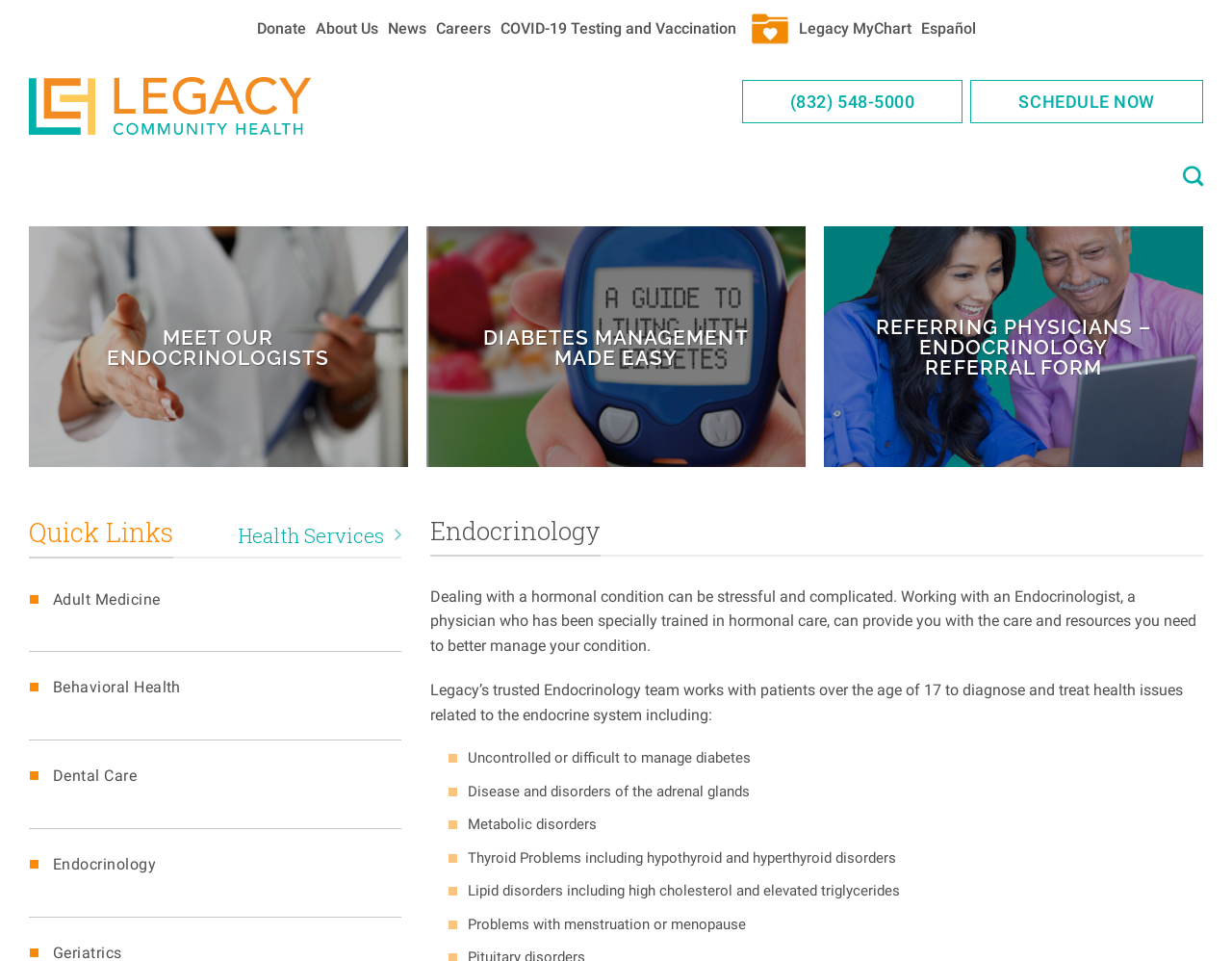Give a short answer to this question using one word or a phrase:
What is the purpose of the 'REFERRING PHYSICIANS – ENDOCRINOLOGY REFERRAL FORM'?

For physicians to refer patients